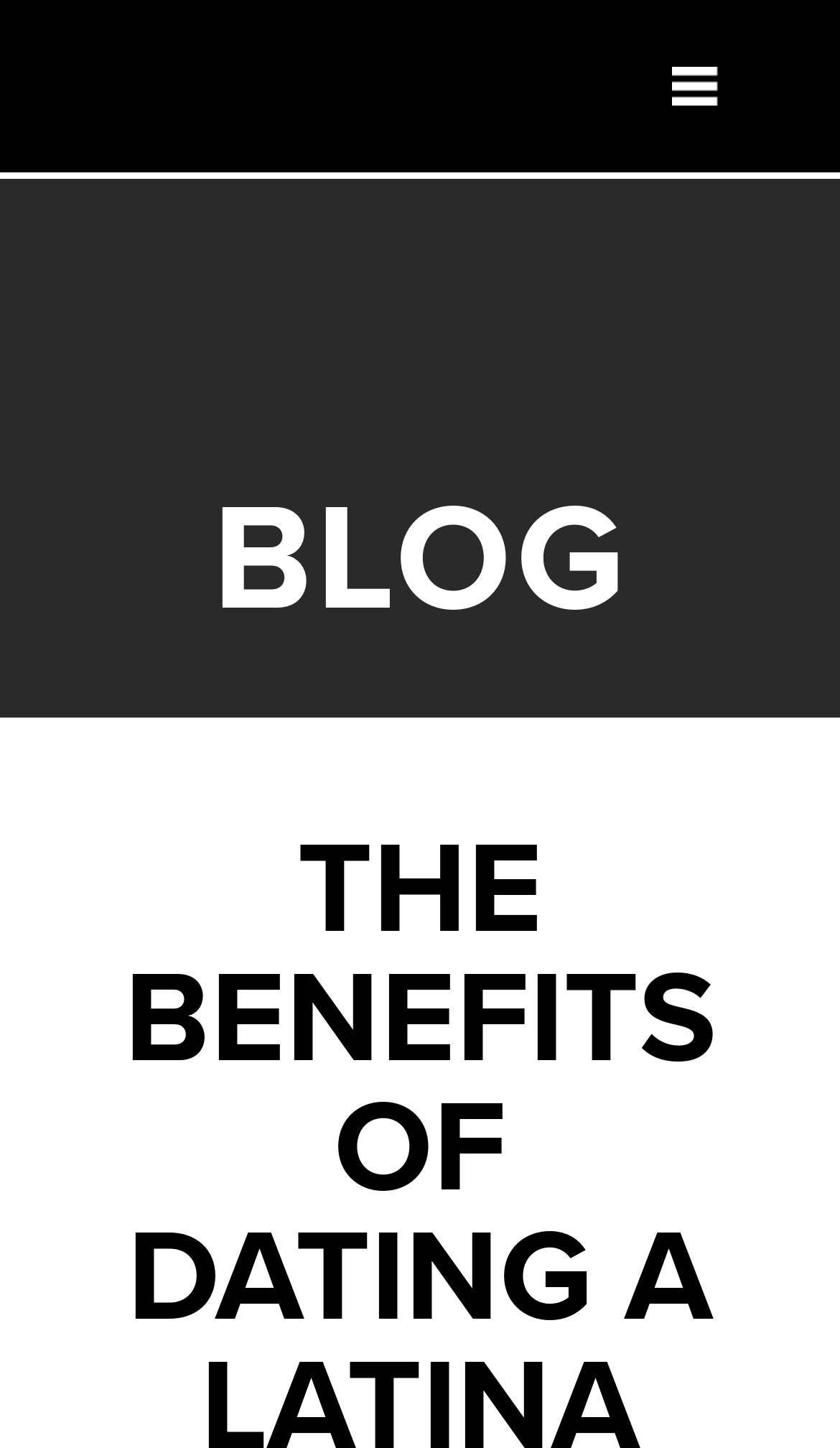From the webpage screenshot, predict the bounding box of the UI element that matches this description: "alt="Logo"".

[0.128, 0.052, 0.154, 0.067]